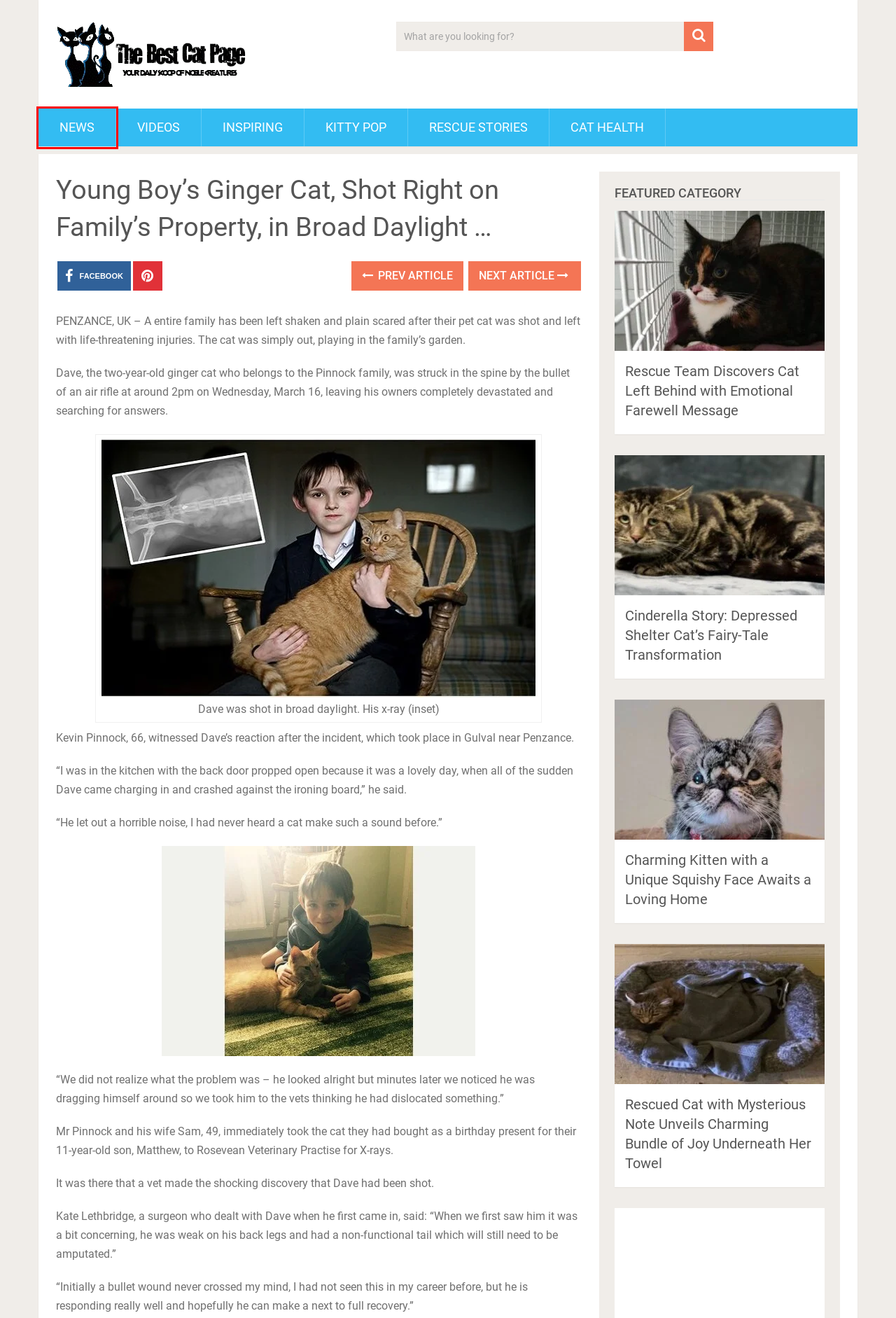Take a look at the provided webpage screenshot featuring a red bounding box around an element. Select the most appropriate webpage description for the page that loads after clicking on the element inside the red bounding box. Here are the candidates:
A. Cat Health Archives - The Best Cat Page
B. Videos Archives - The Best Cat Page
C. Charming Kitten with a Unique Squishy Face Awaits a Loving Home
D. The Best Cat Page - Read The All Cat News in One Place
E. Rescue Stories Archives - The Best Cat Page
F. News Archives - The Best Cat Page
G. Inspiring Archives - The Best Cat Page
H. Rescued Cat with Mysterious Note Unveils Charming Bundle of Joy Underneath Her Towel

F